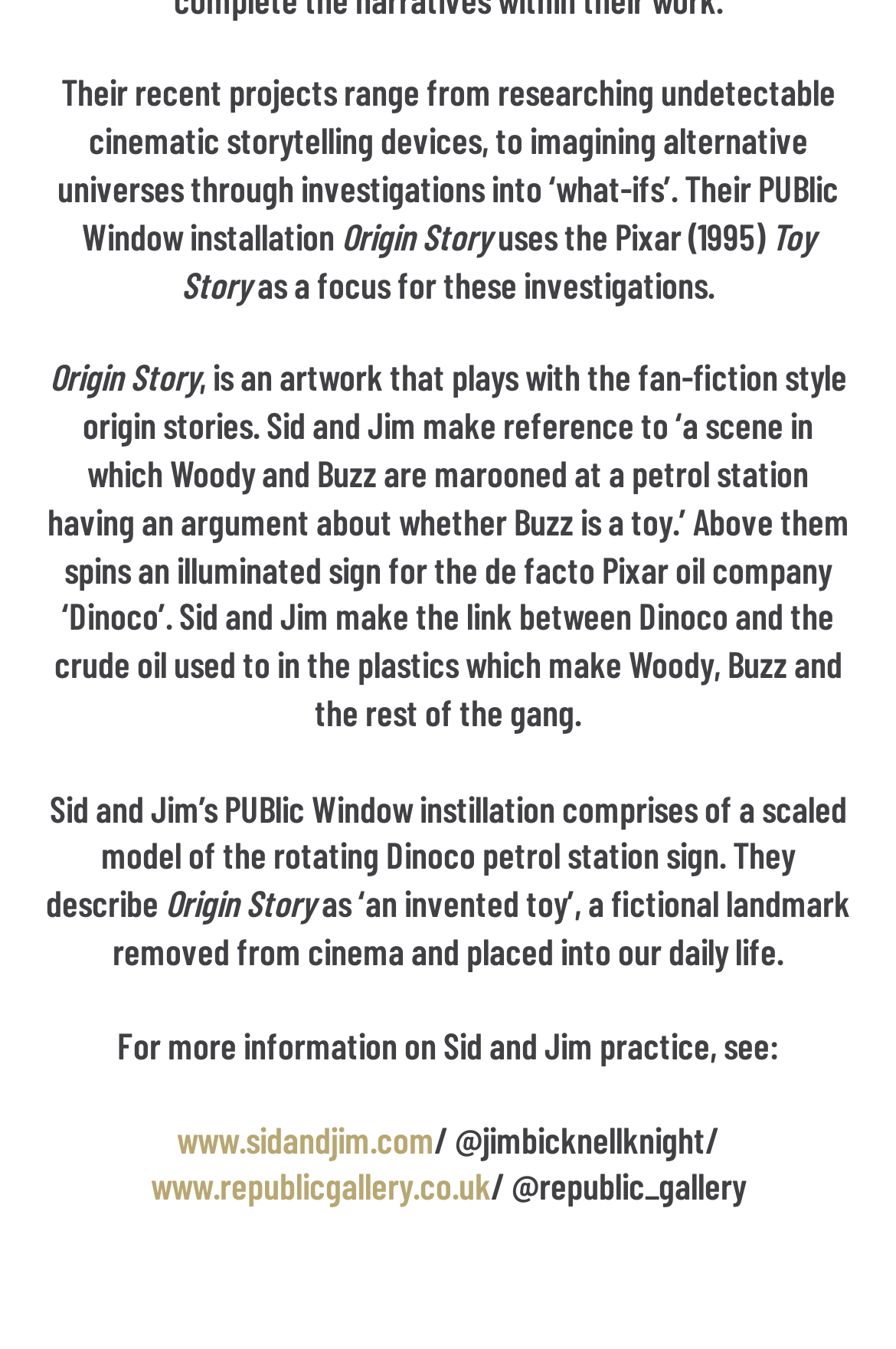Provide the bounding box coordinates of the UI element that matches the description: "www.sidandjim.com".

[0.197, 0.827, 0.485, 0.859]